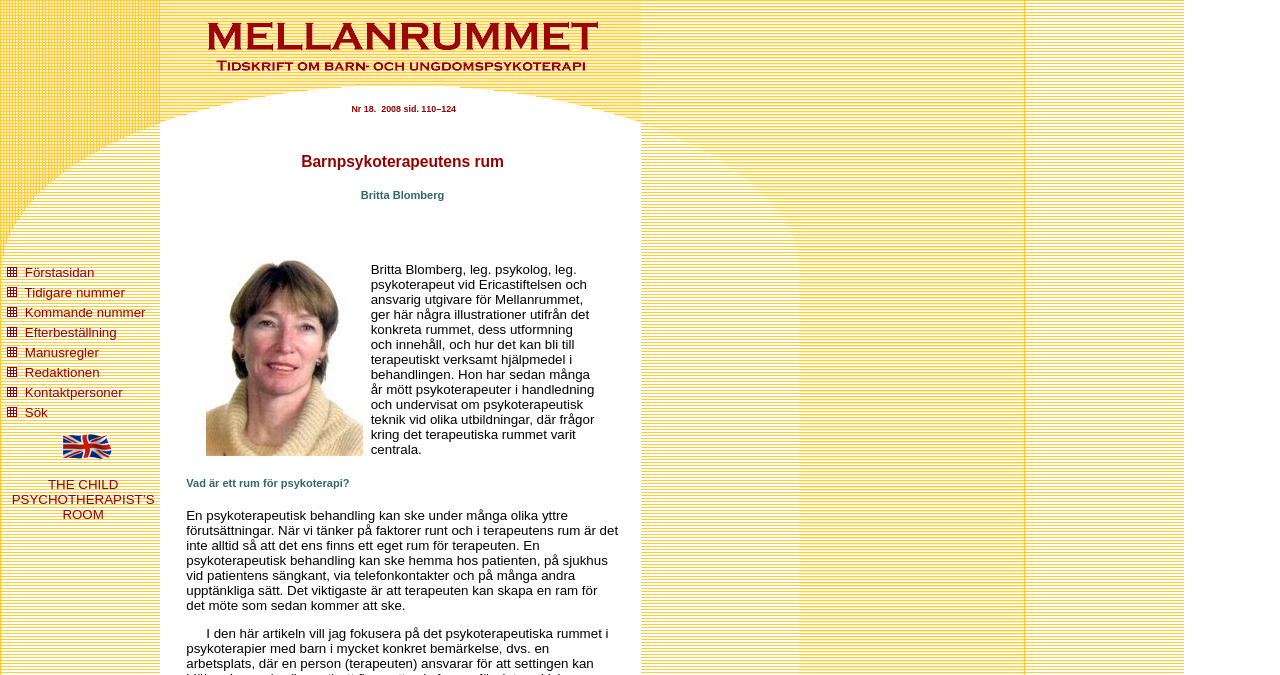Given the element description Manusregler, identify the bounding box coordinates for the UI element on the webpage screenshot. The format should be (top-left x, top-left y, bottom-right x, bottom-right y), with values between 0 and 1.

[0.019, 0.511, 0.077, 0.533]